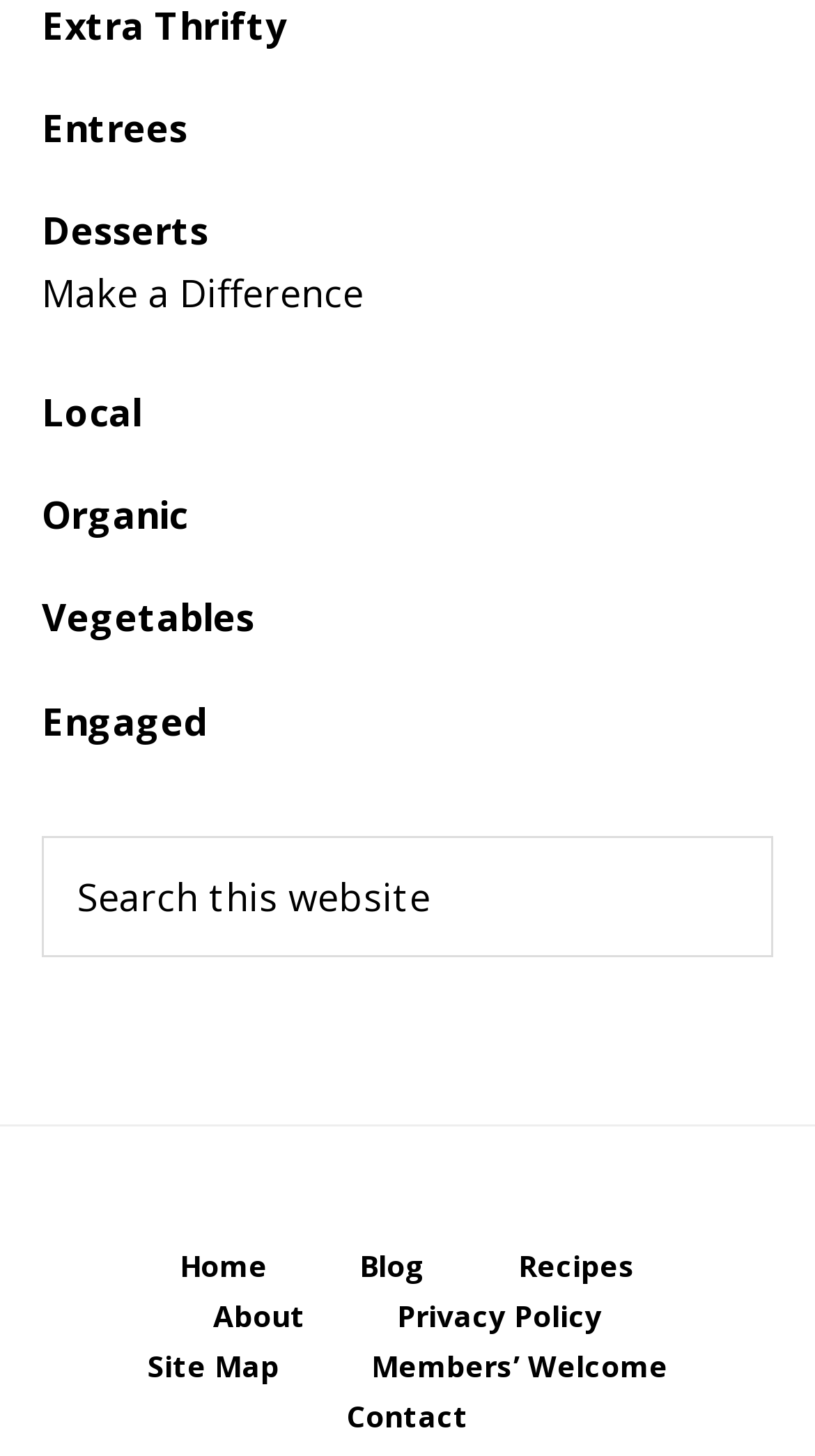Provide a one-word or brief phrase answer to the question:
What is the text of the second link in the footer section?

Blog